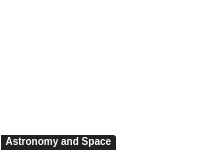Please answer the following question using a single word or phrase: 
What is the purpose of this section?

To engage readers